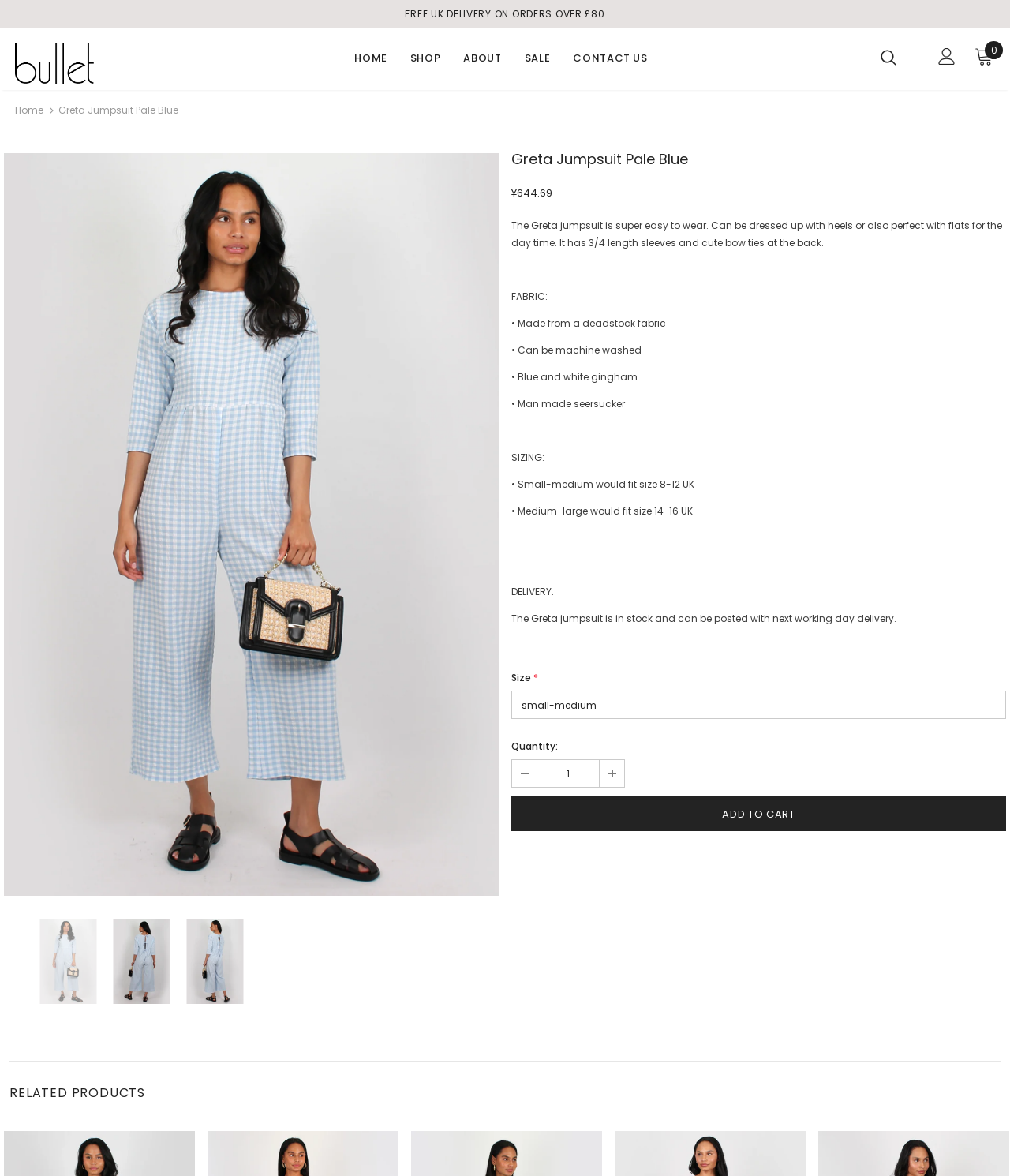Please locate the bounding box coordinates for the element that should be clicked to achieve the following instruction: "View the 'RELATED PRODUCTS'". Ensure the coordinates are given as four float numbers between 0 and 1, i.e., [left, top, right, bottom].

[0.01, 0.921, 0.99, 0.938]